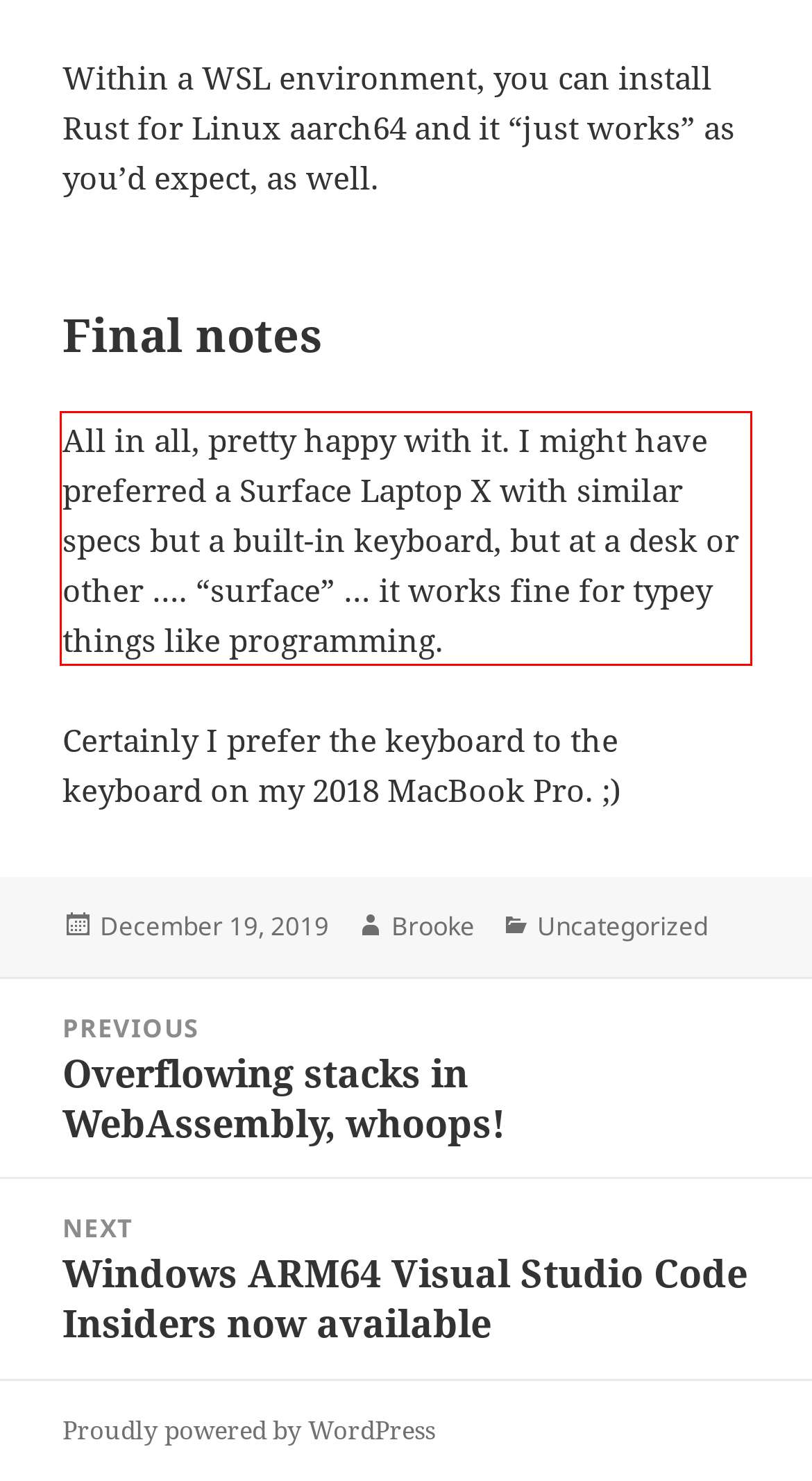Examine the webpage screenshot, find the red bounding box, and extract the text content within this marked area.

All in all, pretty happy with it. I might have preferred a Surface Laptop X with similar specs but a built-in keyboard, but at a desk or other …. “surface” … it works fine for typey things like programming.